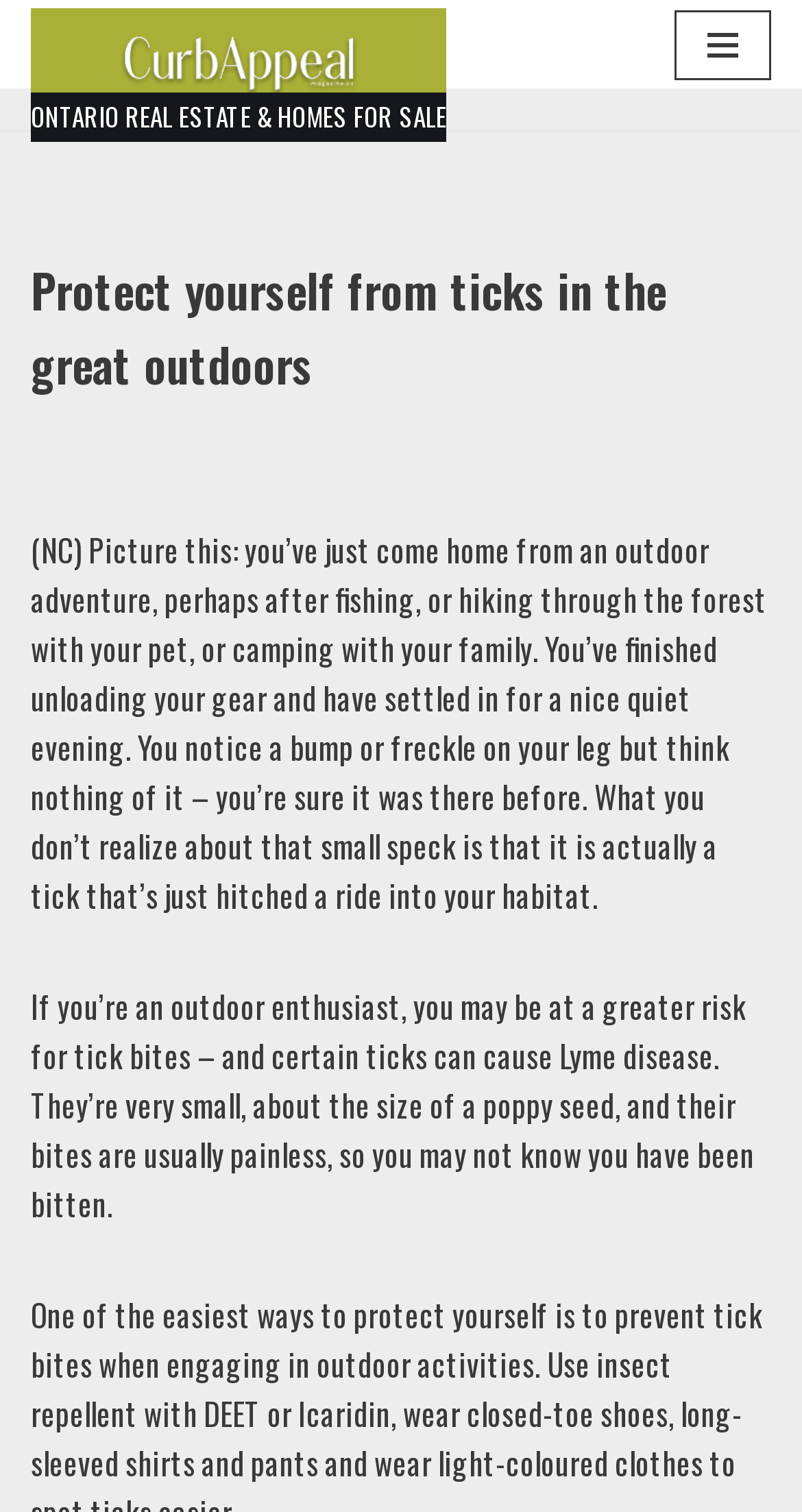Please find the bounding box coordinates in the format (top-left x, top-left y, bottom-right x, bottom-right y) for the given element description. Ensure the coordinates are floating point numbers between 0 and 1. Description: Navigation Menu

[0.841, 0.006, 0.962, 0.053]